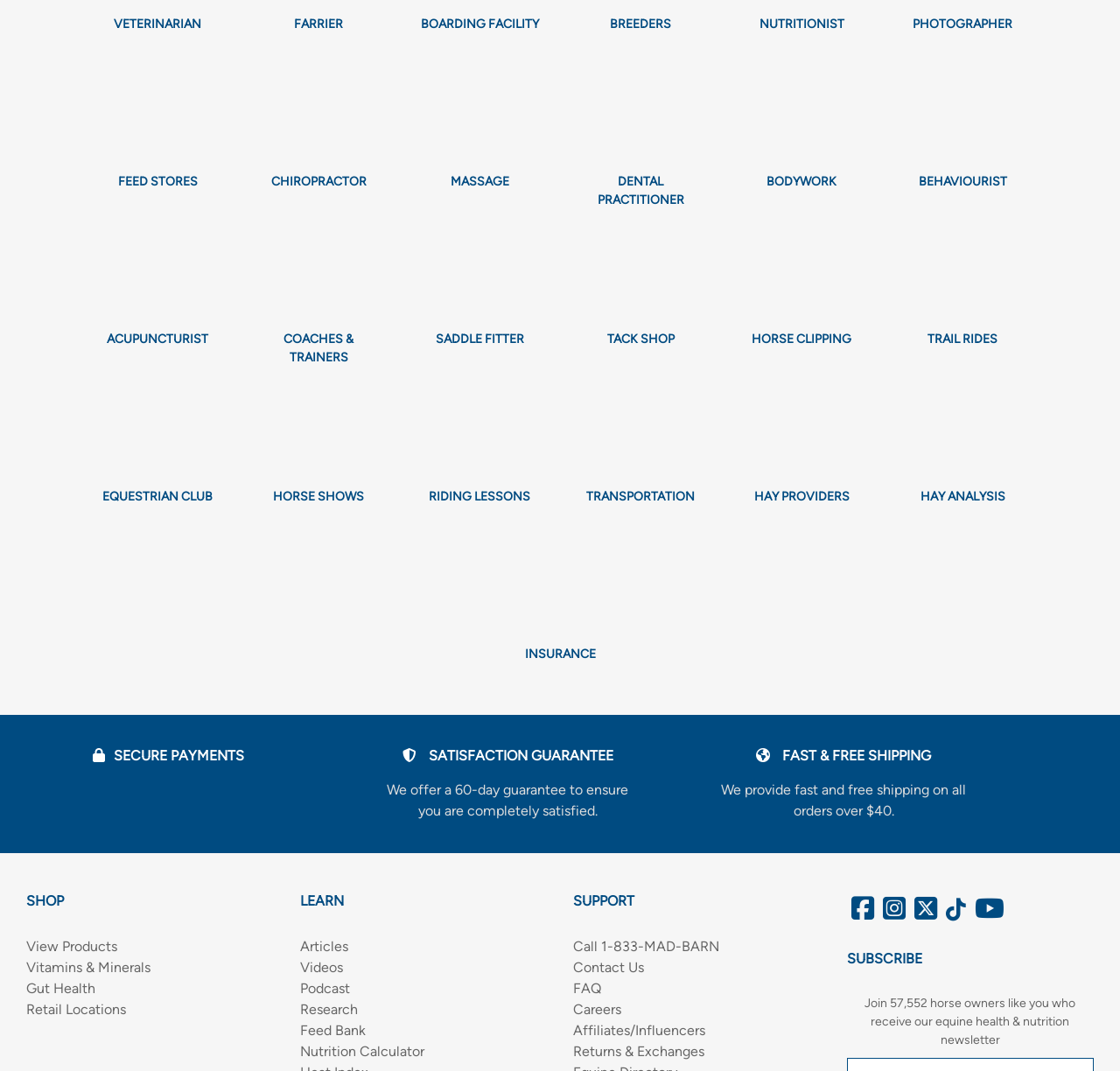What is the first category under the 'SHOP' heading?
Based on the image, respond with a single word or phrase.

View Products